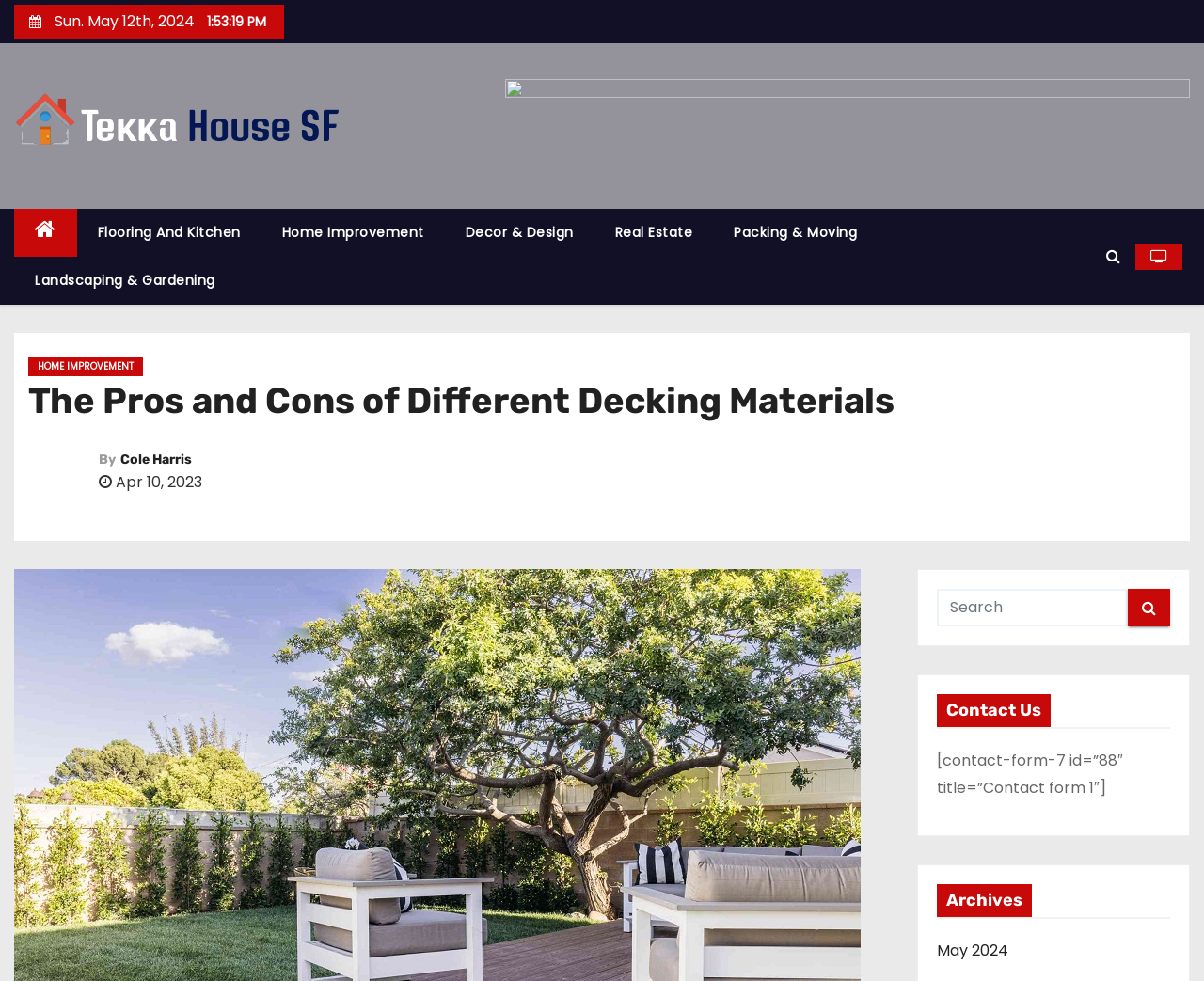Please specify the bounding box coordinates of the clickable section necessary to execute the following command: "contact us".

[0.778, 0.708, 0.972, 0.741]